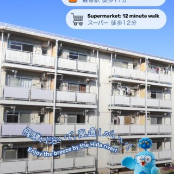Provide a comprehensive description of the image.

The image showcases a multi-story residential building with a clear blue sky backdrop. Prominently displayed in the foreground is a cheerful plush character, Ville-Jiro-kun, who adds a playful touch to the scene. Below the photo, text in both Japanese and English invites viewers to "Enjoy the breeze by the seaside!" This suggests that the location is near a coastal area, providing a pleasant atmosphere for residents. Additionally, information highlighted at the top indicates convenience features, such as a nearby supermarket that is just a 12-minute walk away, enhancing the appeal of this living space for potential tenants.